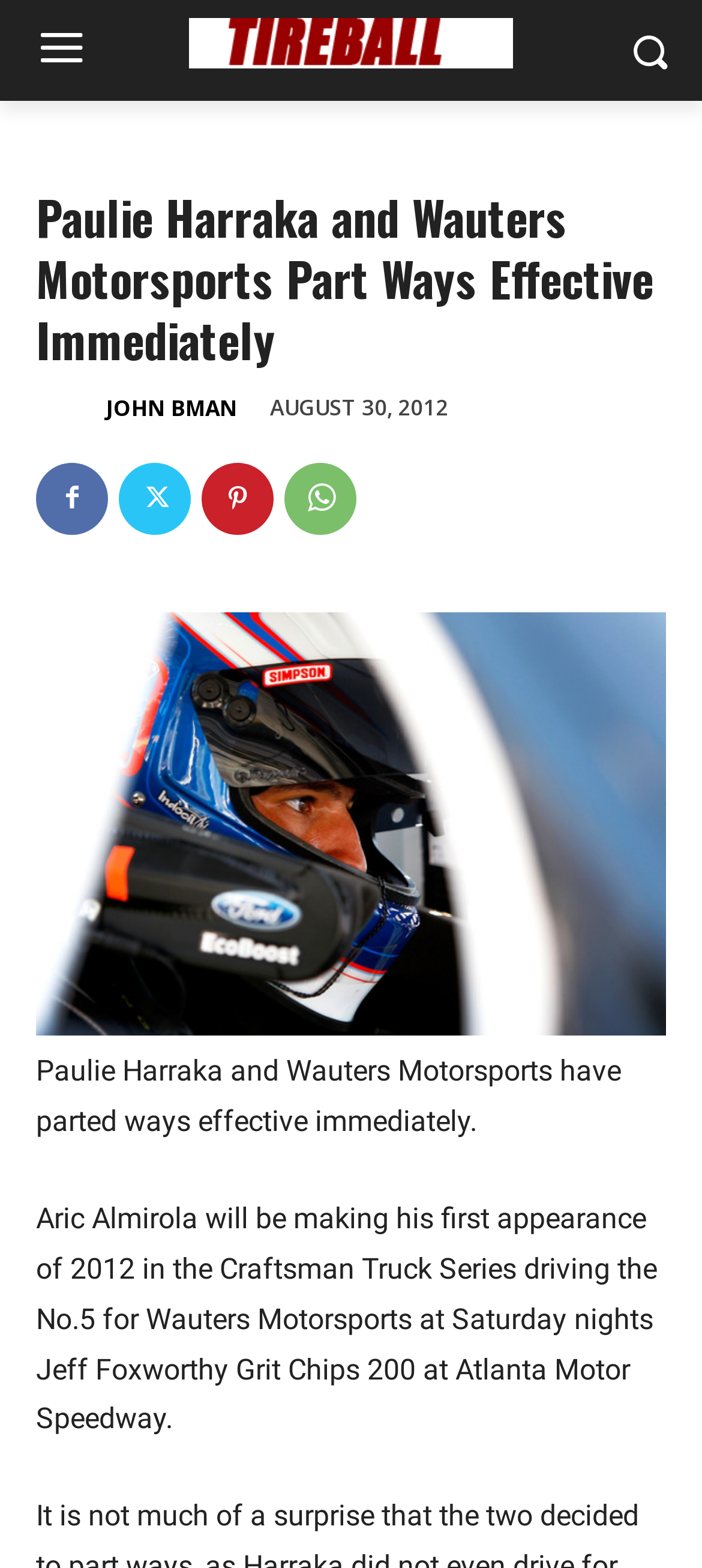Please reply with a single word or brief phrase to the question: 
Where will the Jeff Foxworthy Grit Chips 200 event be held?

Atlanta Motor Speedway